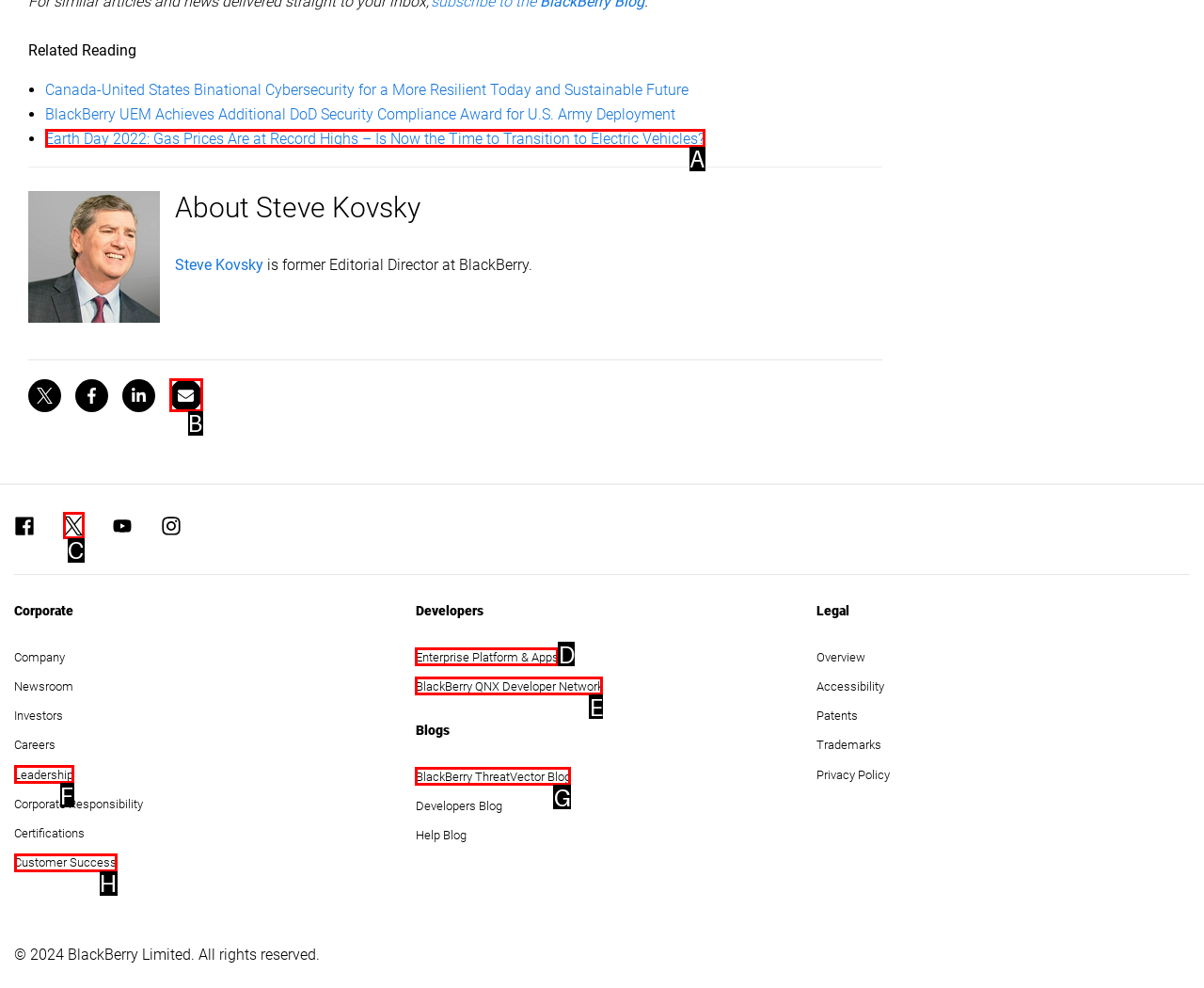Tell me which one HTML element best matches the description: Enterprise Platform & Apps
Answer with the option's letter from the given choices directly.

D